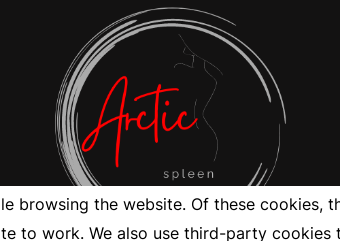Craft a detailed explanation of the image.

The image features the logo of "Arctic Spleen," which combines stylized typography with an artistic graphic element. The word "Arctic" is prominently displayed in a striking red font, elegantly intertwined with the circular formation that hints at fluidity and movement. The term "spleen" appears in a more subdued, smaller font, adding a modern touch against the contrasting black background. The design evokes a sense of creativity and sophistication, aligning with the themes of personal expression and artistic endeavors characteristic of the brand. This logo is part of a footer section, indicating its significance in defining the identity of the web project managed by Web Leaders Srl Unipersonale.